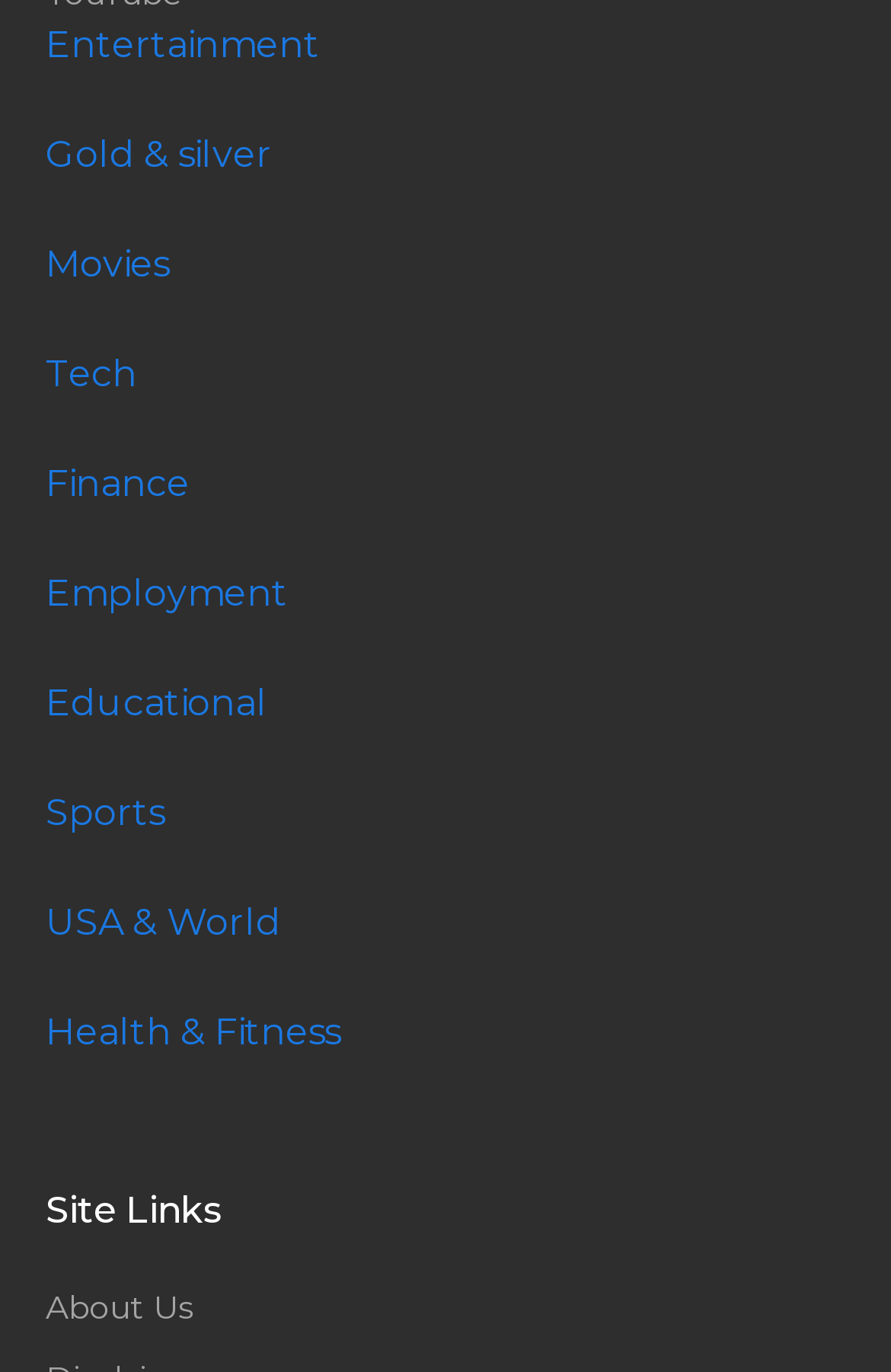Please identify the bounding box coordinates of the element that needs to be clicked to execute the following command: "Read USA & World news". Provide the bounding box using four float numbers between 0 and 1, formatted as [left, top, right, bottom].

[0.051, 0.656, 0.315, 0.688]